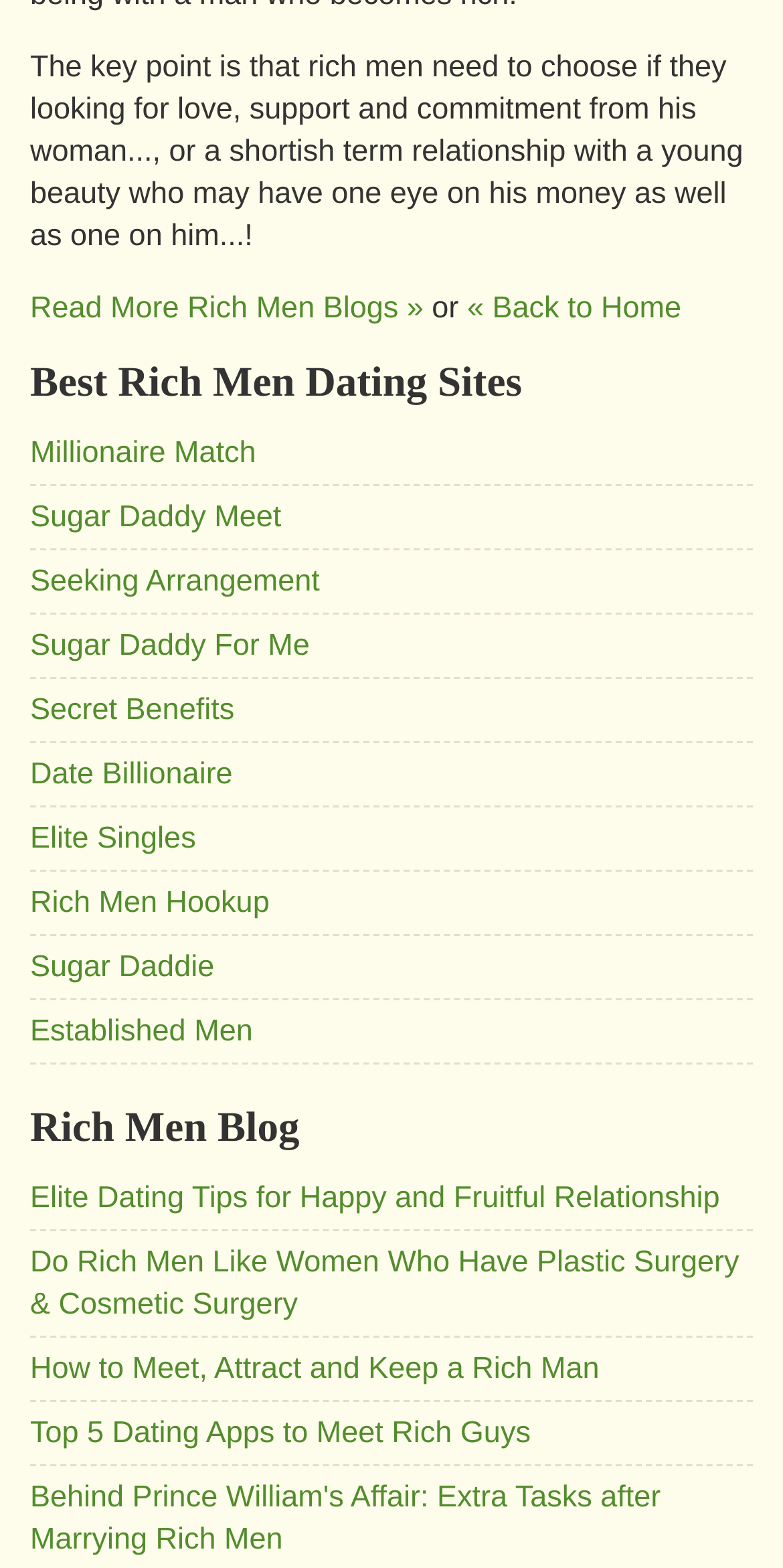Locate the bounding box coordinates of the clickable part needed for the task: "Read Elite Dating Tips for Happy and Fruitful Relationship".

[0.038, 0.753, 0.919, 0.774]